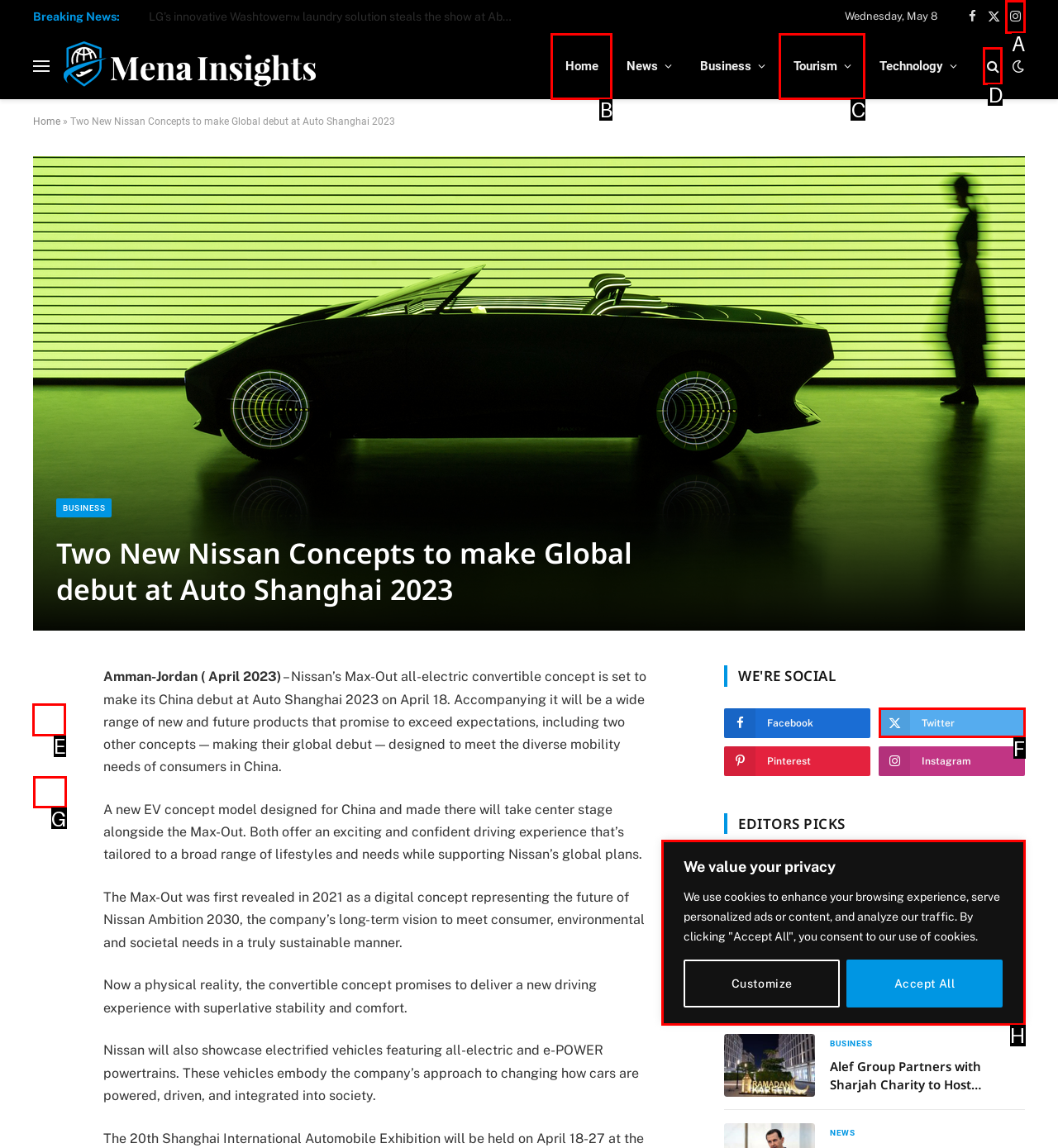From the given options, choose the one to complete the task: Share the article on Facebook
Indicate the letter of the correct option.

E